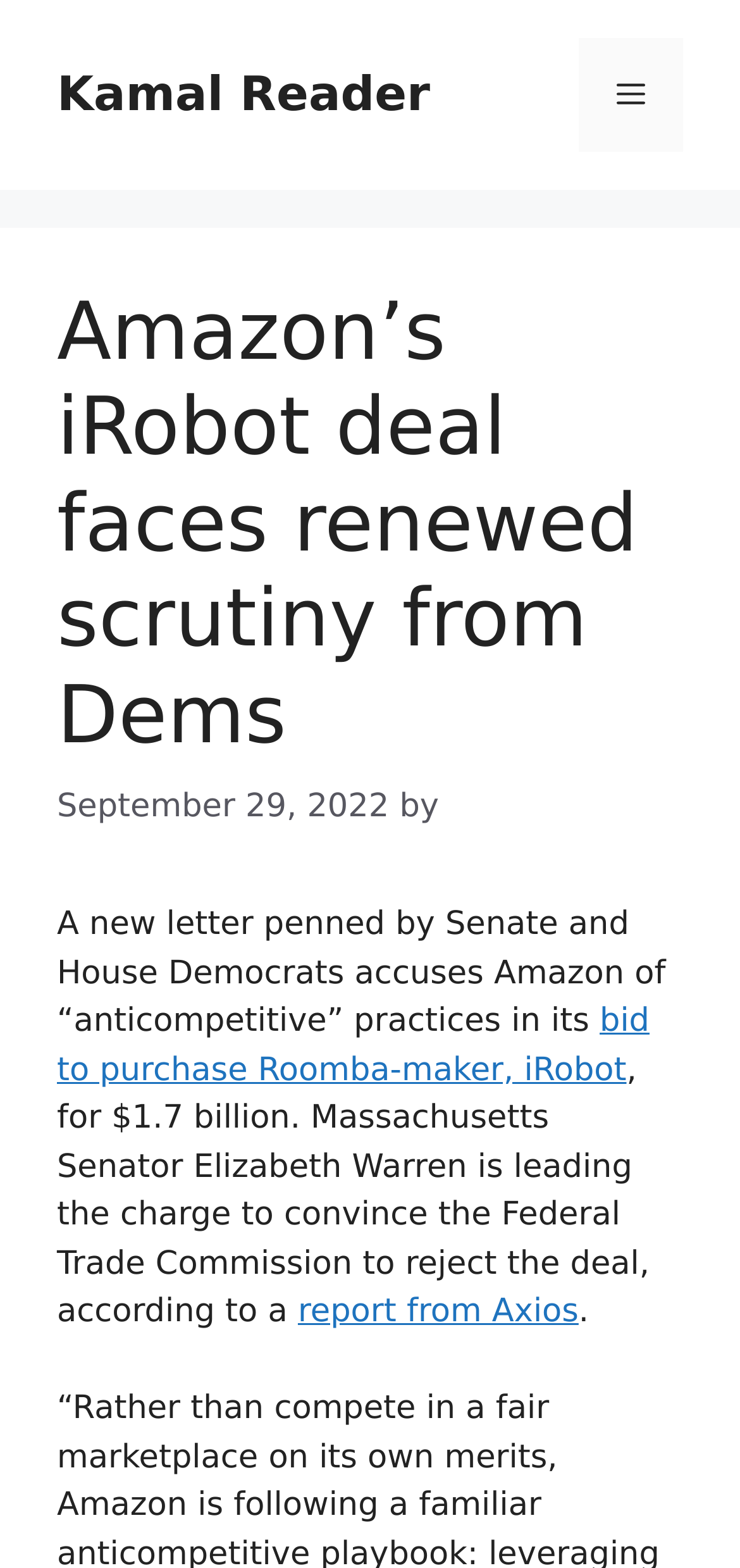Provide a brief response using a word or short phrase to this question:
What is the source of the report mentioned in the article?

Axios